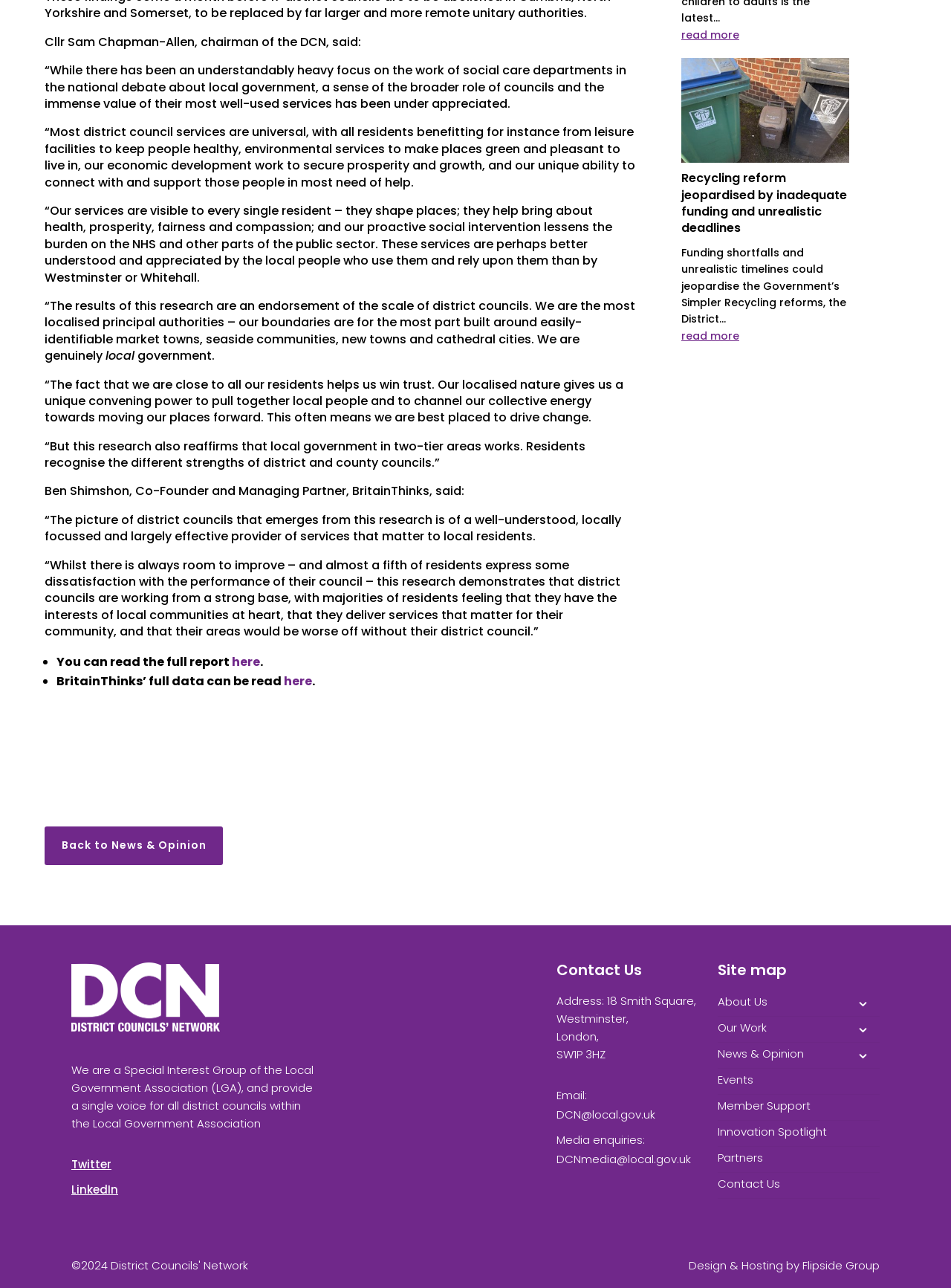Please identify the bounding box coordinates of where to click in order to follow the instruction: "read the full report".

[0.059, 0.507, 0.244, 0.52]